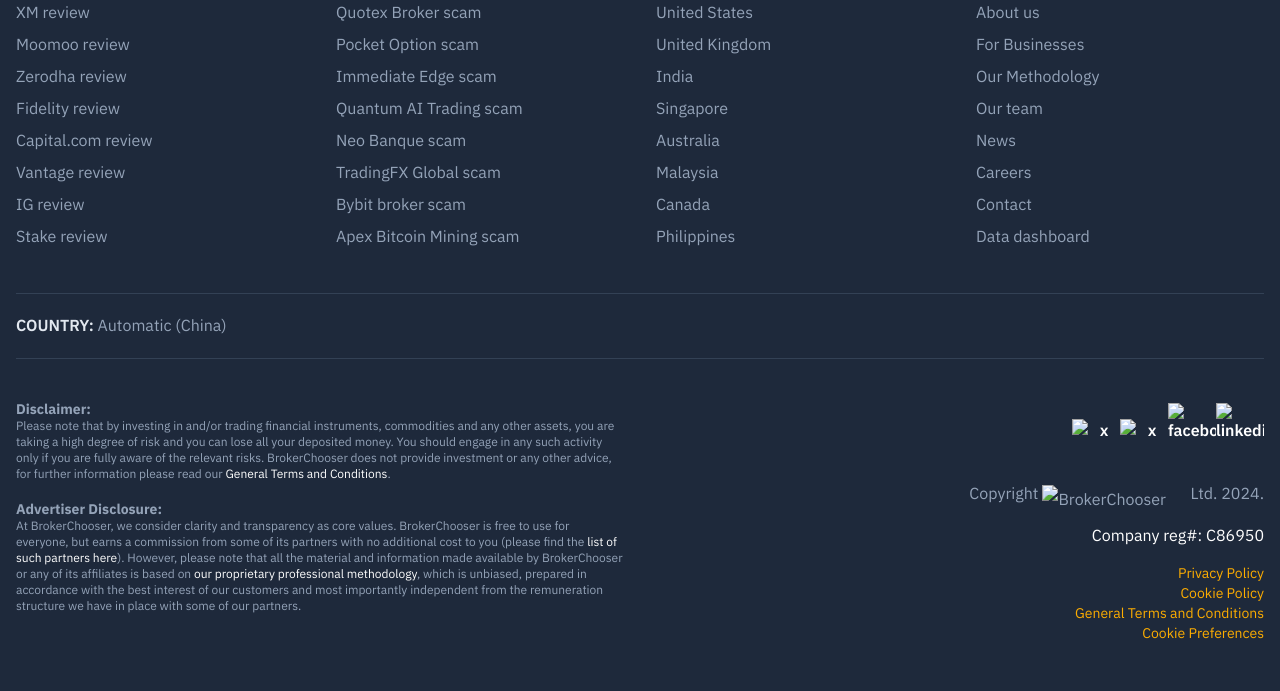Predict the bounding box coordinates for the UI element described as: "Cookie Policy". The coordinates should be four float numbers between 0 and 1, presented as [left, top, right, bottom].

[0.84, 0.844, 0.988, 0.873]